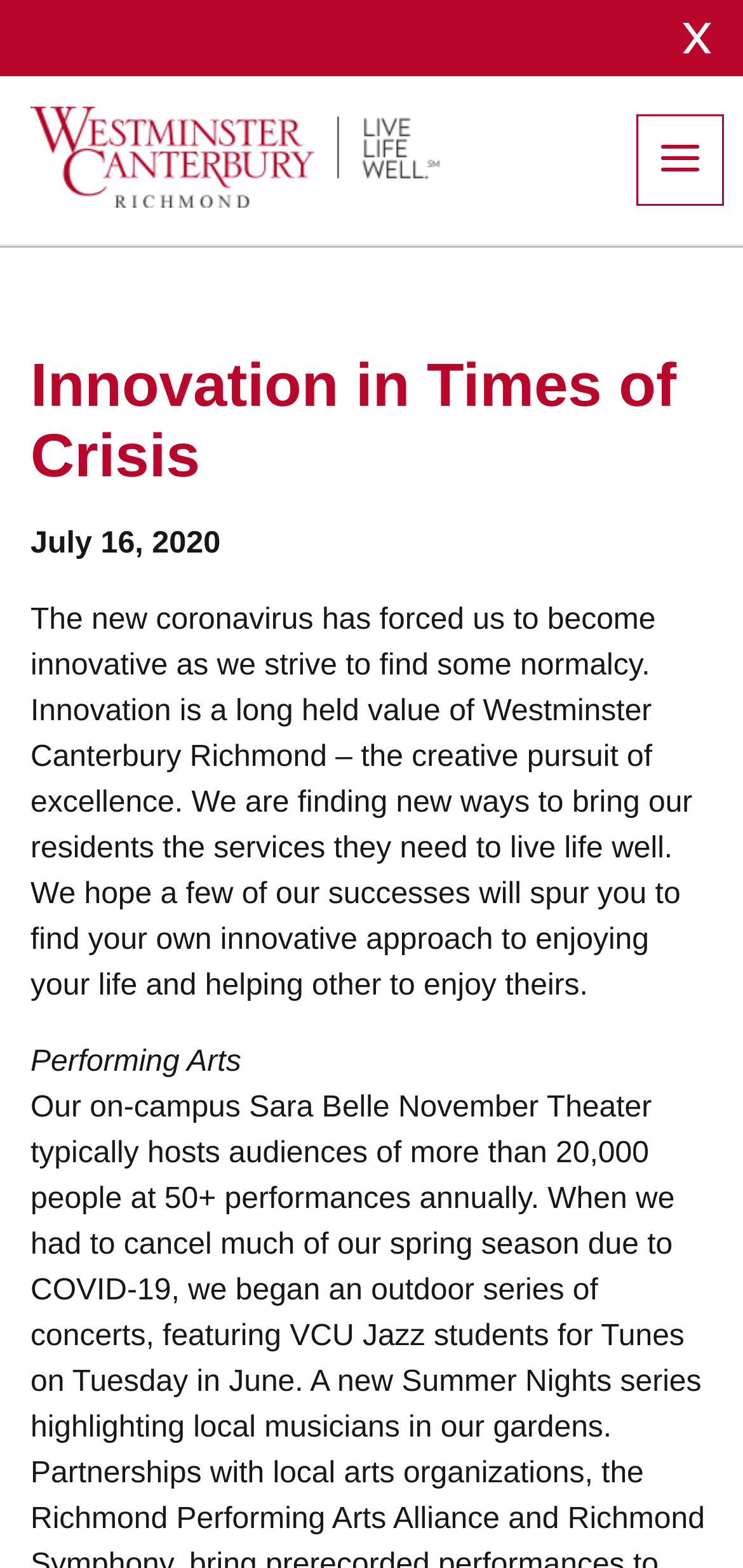Generate the text content of the main heading of the webpage.

Innovation in Times of Crisis